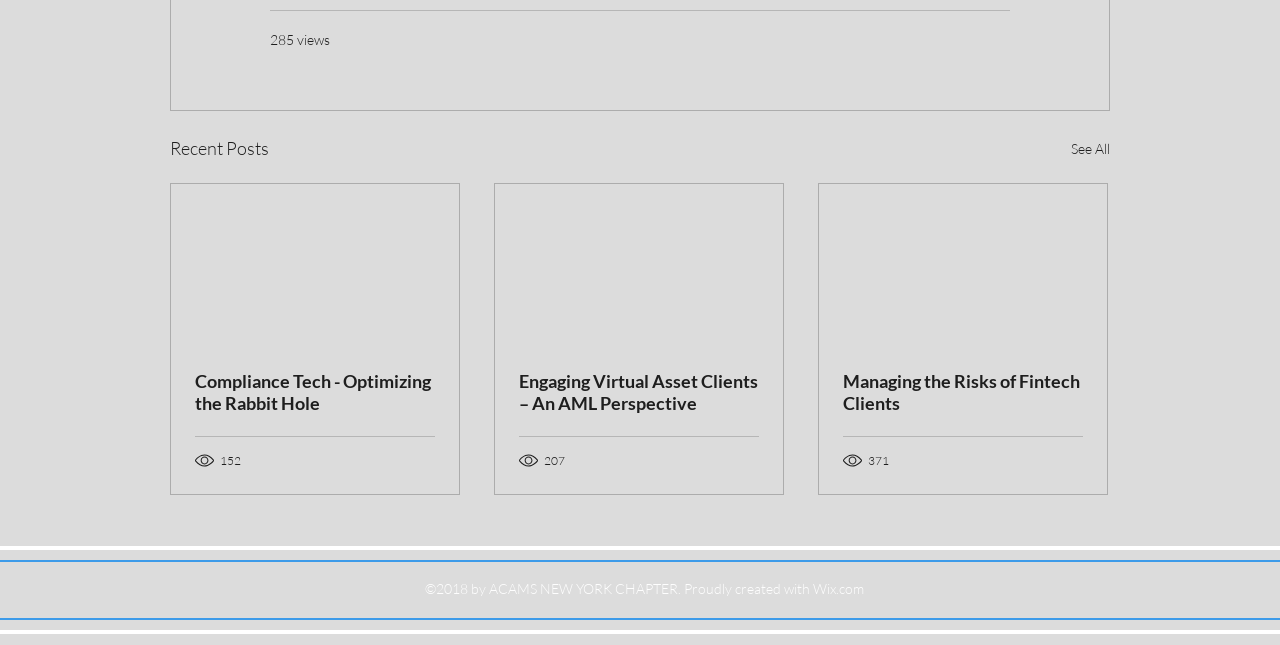Answer the question with a single word or phrase: 
What is the title of the section above the articles?

Recent Posts